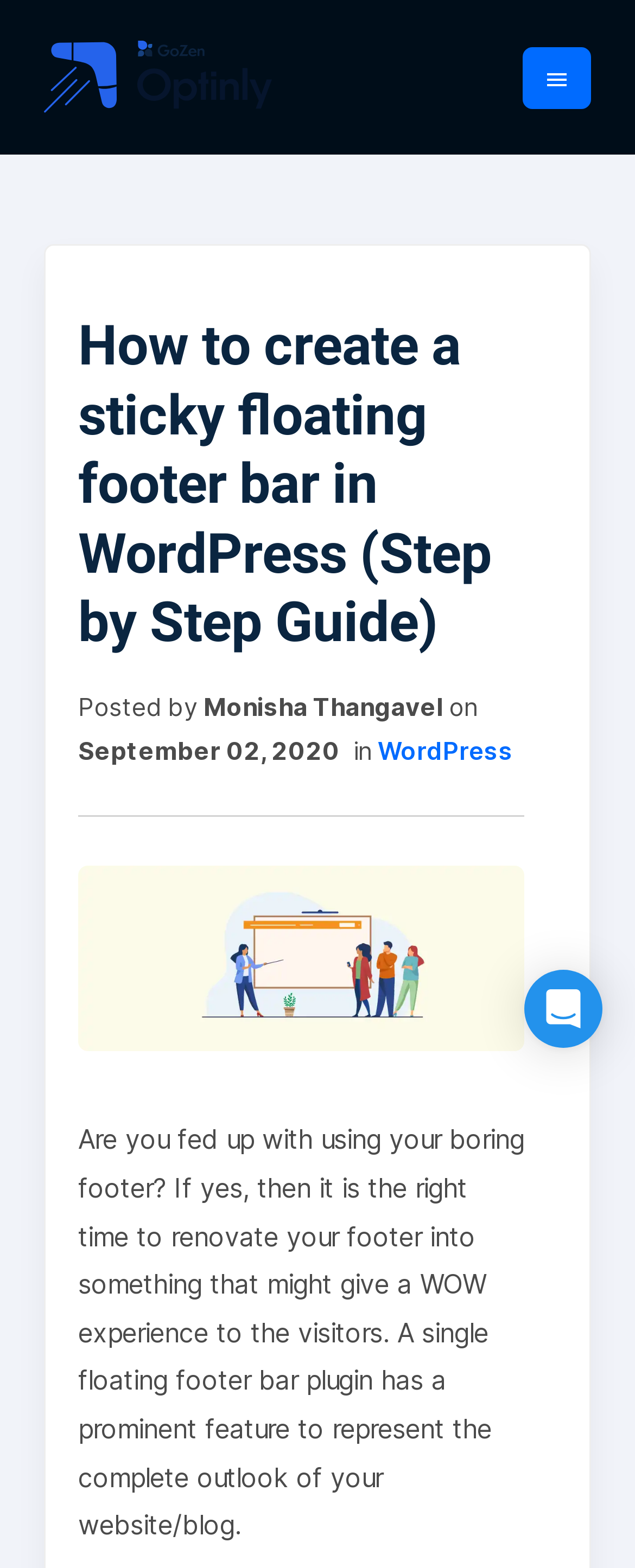Your task is to extract the text of the main heading from the webpage.

How to create a sticky floating footer bar in WordPress (Step by Step Guide)